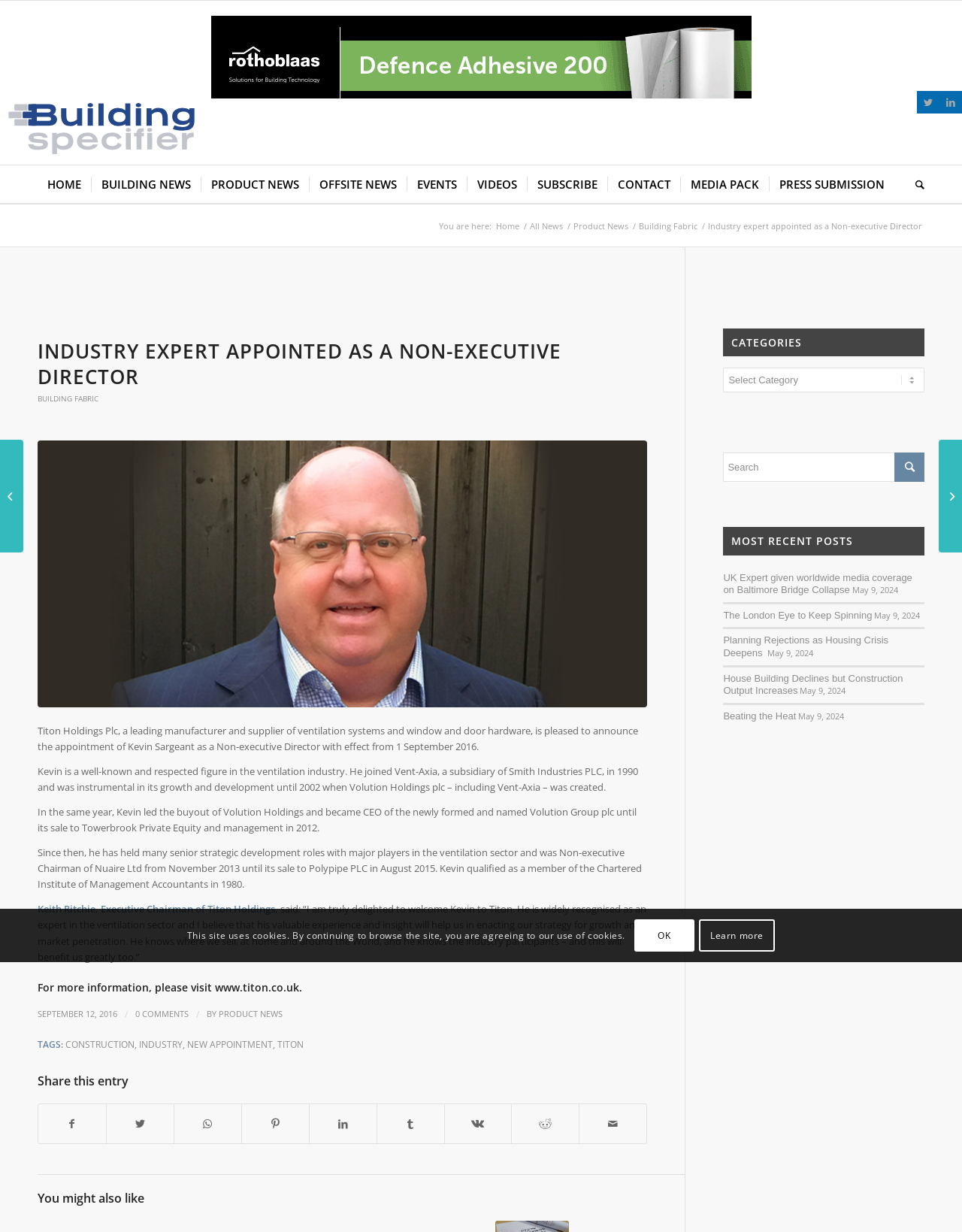Can you find the bounding box coordinates of the area I should click to execute the following instruction: "Search for a keyword"?

[0.941, 0.134, 0.961, 0.165]